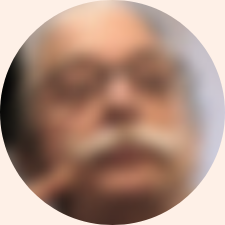Please provide a one-word or short phrase answer to the question:
What is the significance of laughter in the image?

Healing potency